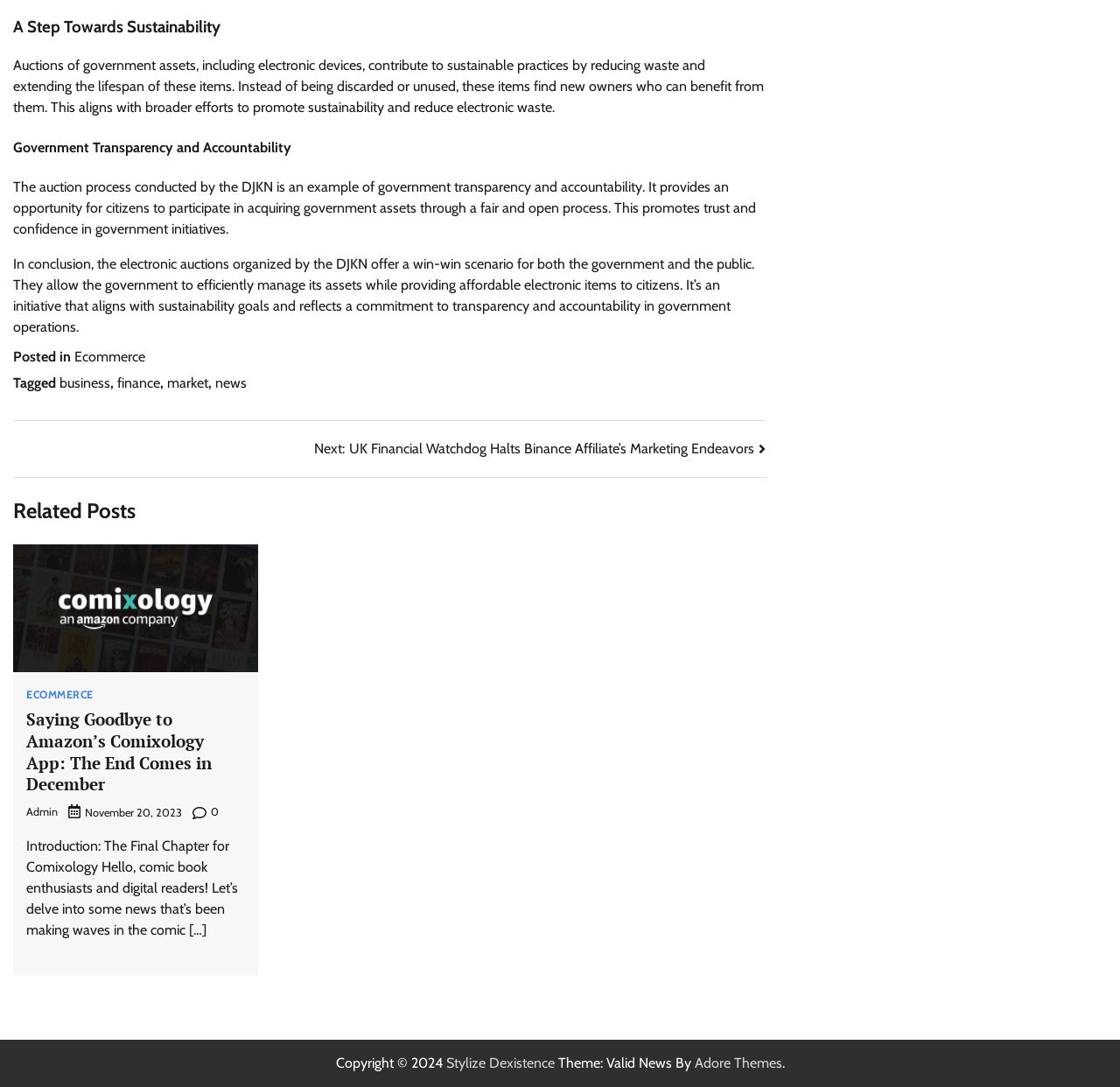What is the name of the theme used by the website?
By examining the image, provide a one-word or phrase answer.

Valid News